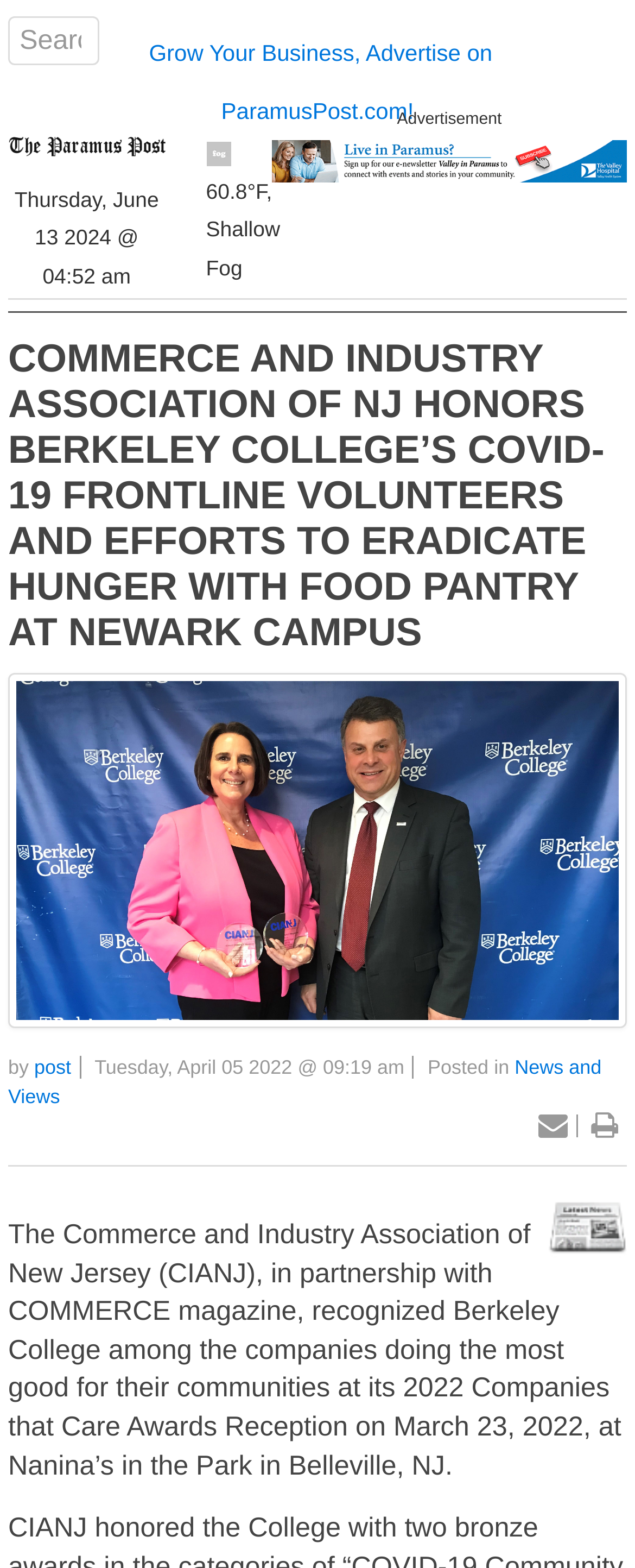Identify the bounding box coordinates of the part that should be clicked to carry out this instruction: "Search on the website".

[0.013, 0.01, 0.156, 0.042]